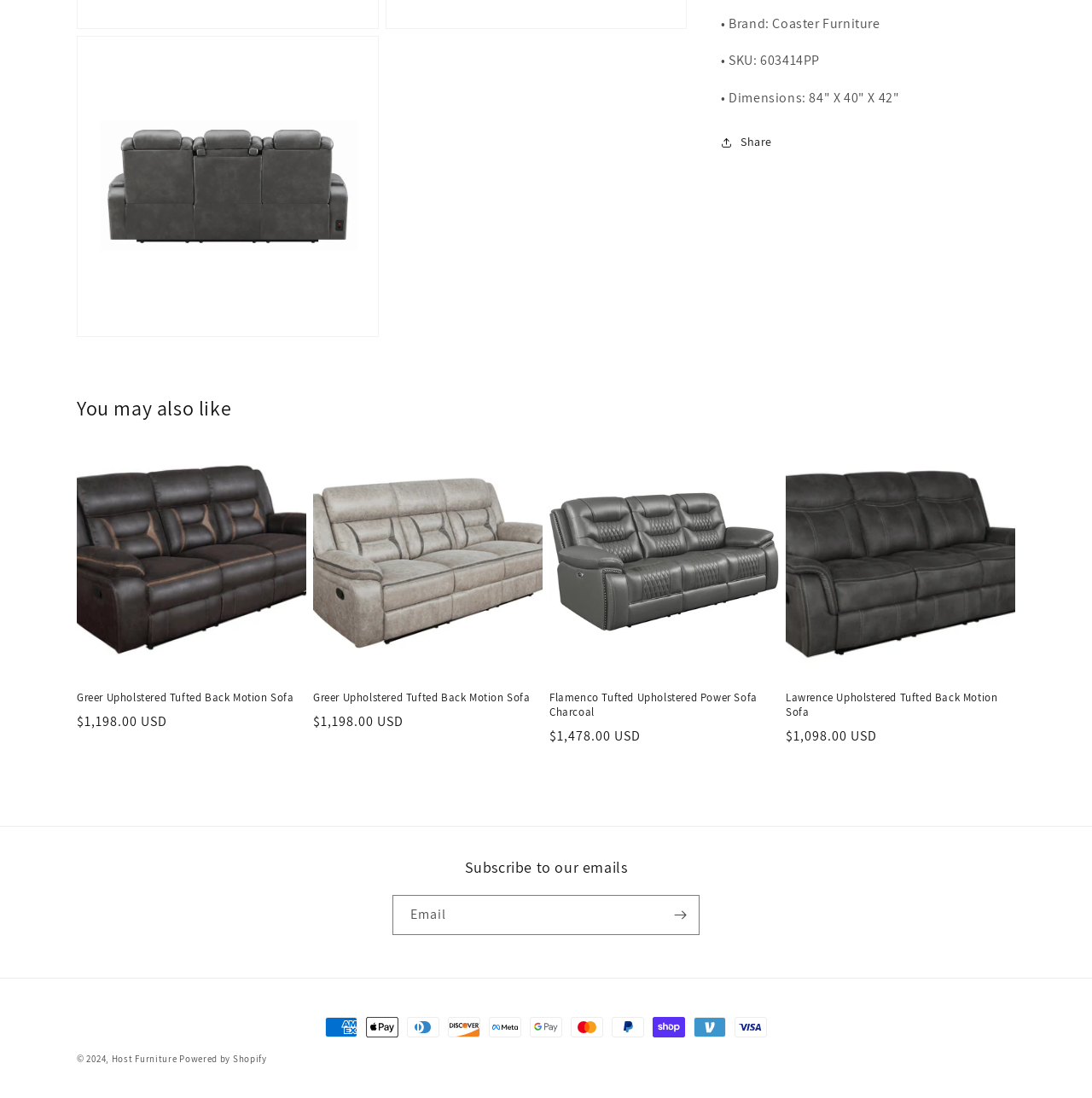Please reply to the following question using a single word or phrase: 
What is the brand of the product?

Coaster Furniture